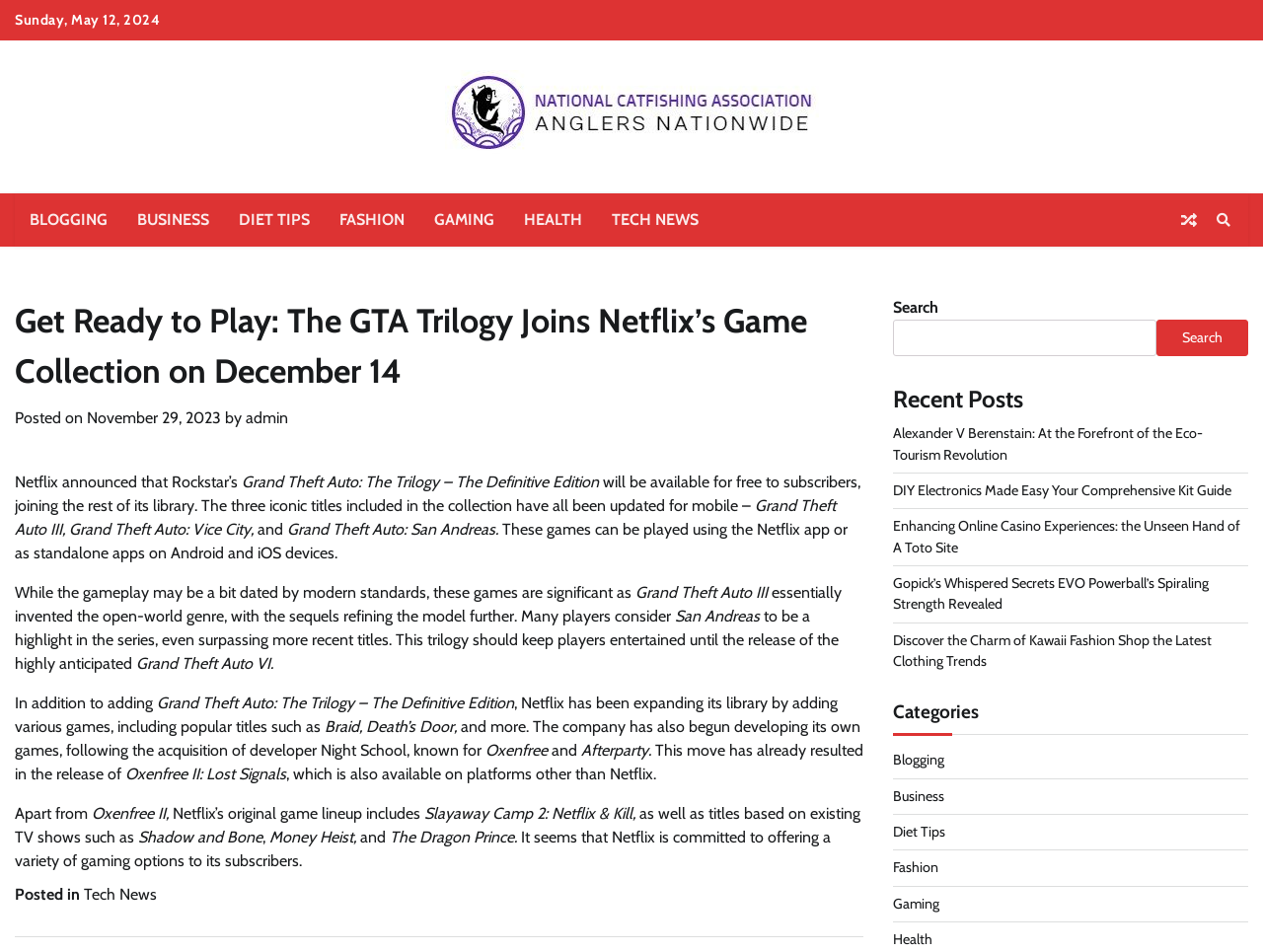Specify the bounding box coordinates for the region that must be clicked to perform the given instruction: "Check recent posts".

[0.707, 0.405, 0.988, 0.435]